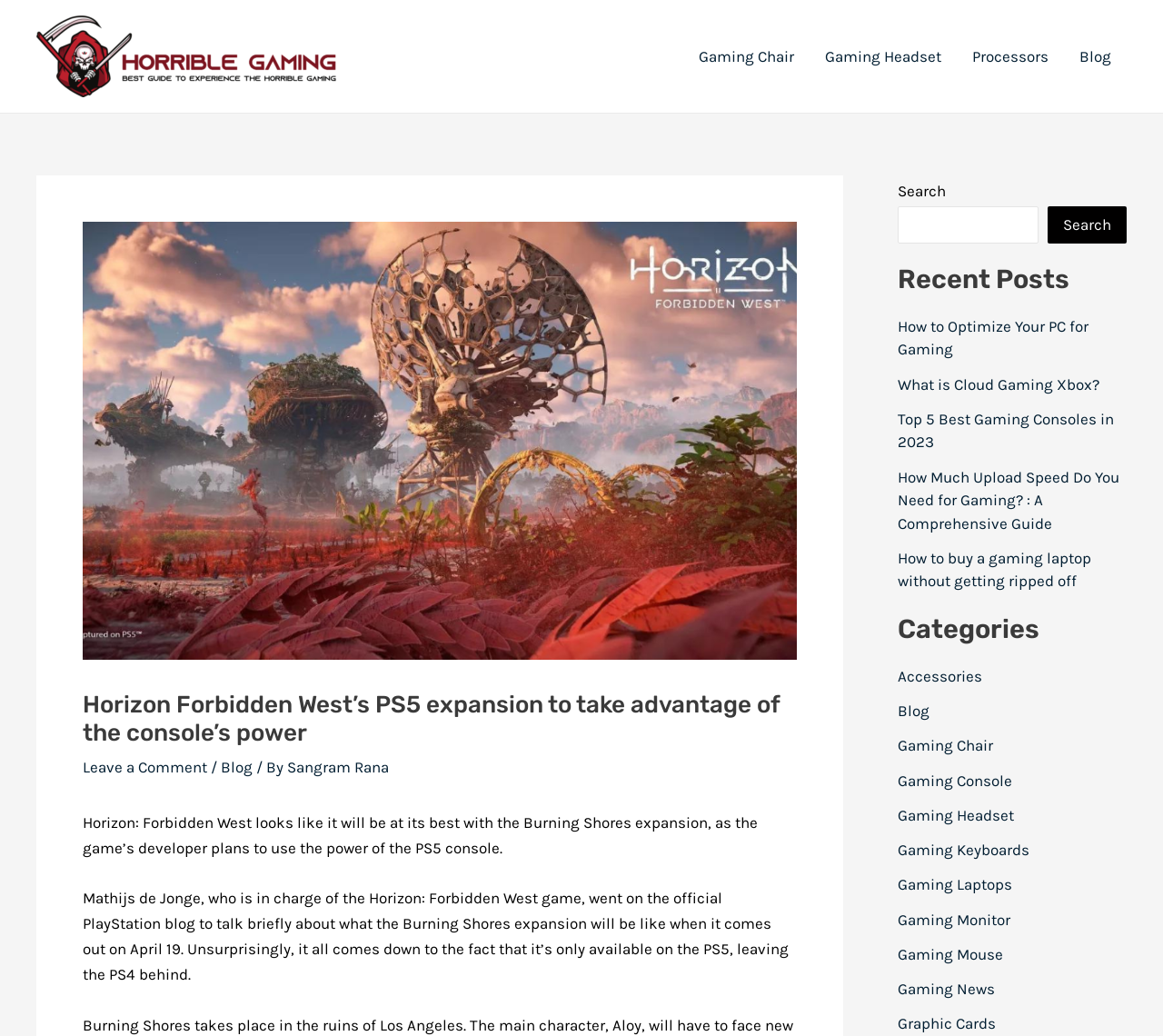Identify and provide the bounding box for the element described by: "Team".

None